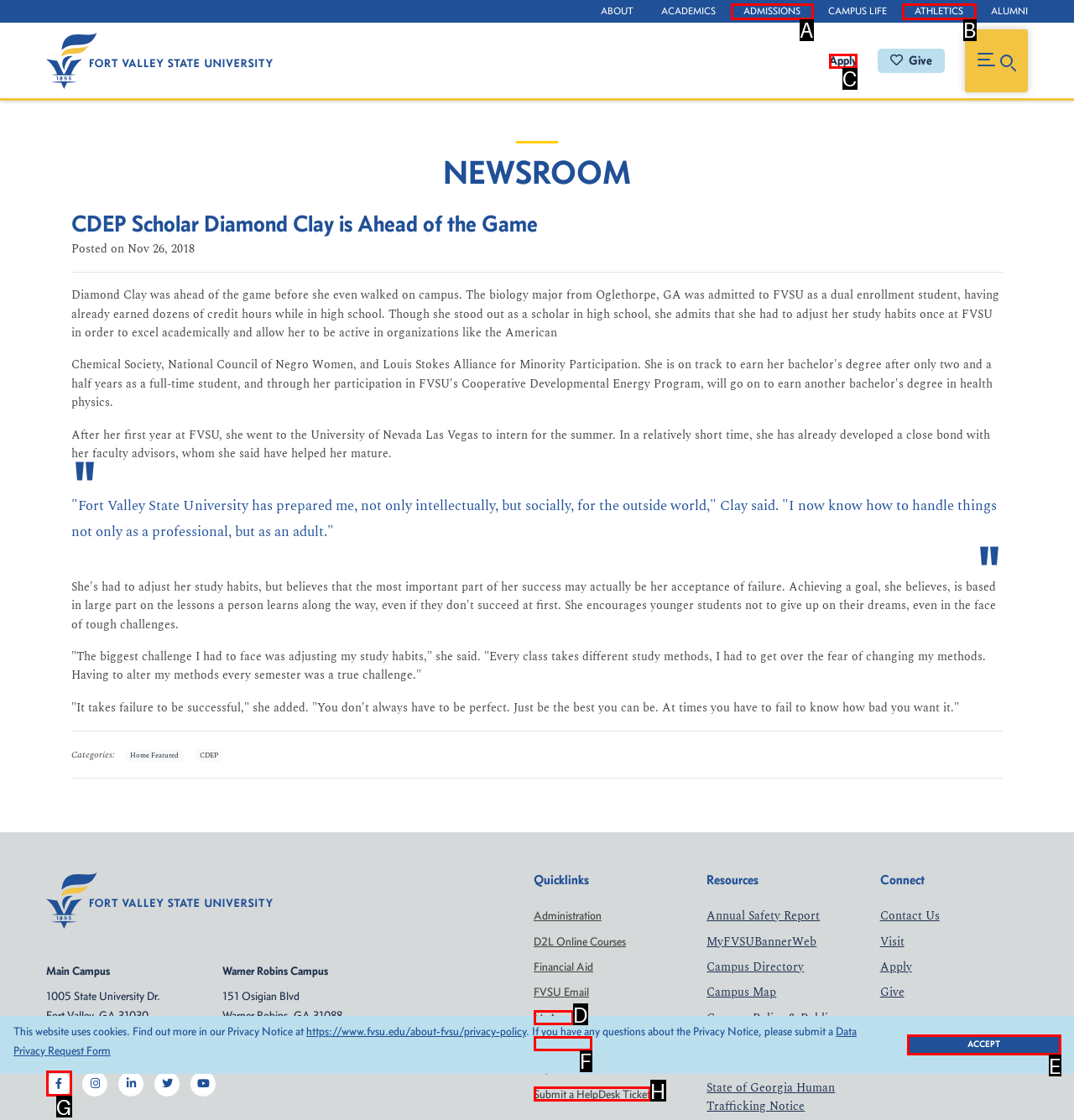From the given options, choose the one to complete the task: Click the 'SUBMIT' button
Indicate the letter of the correct option.

None